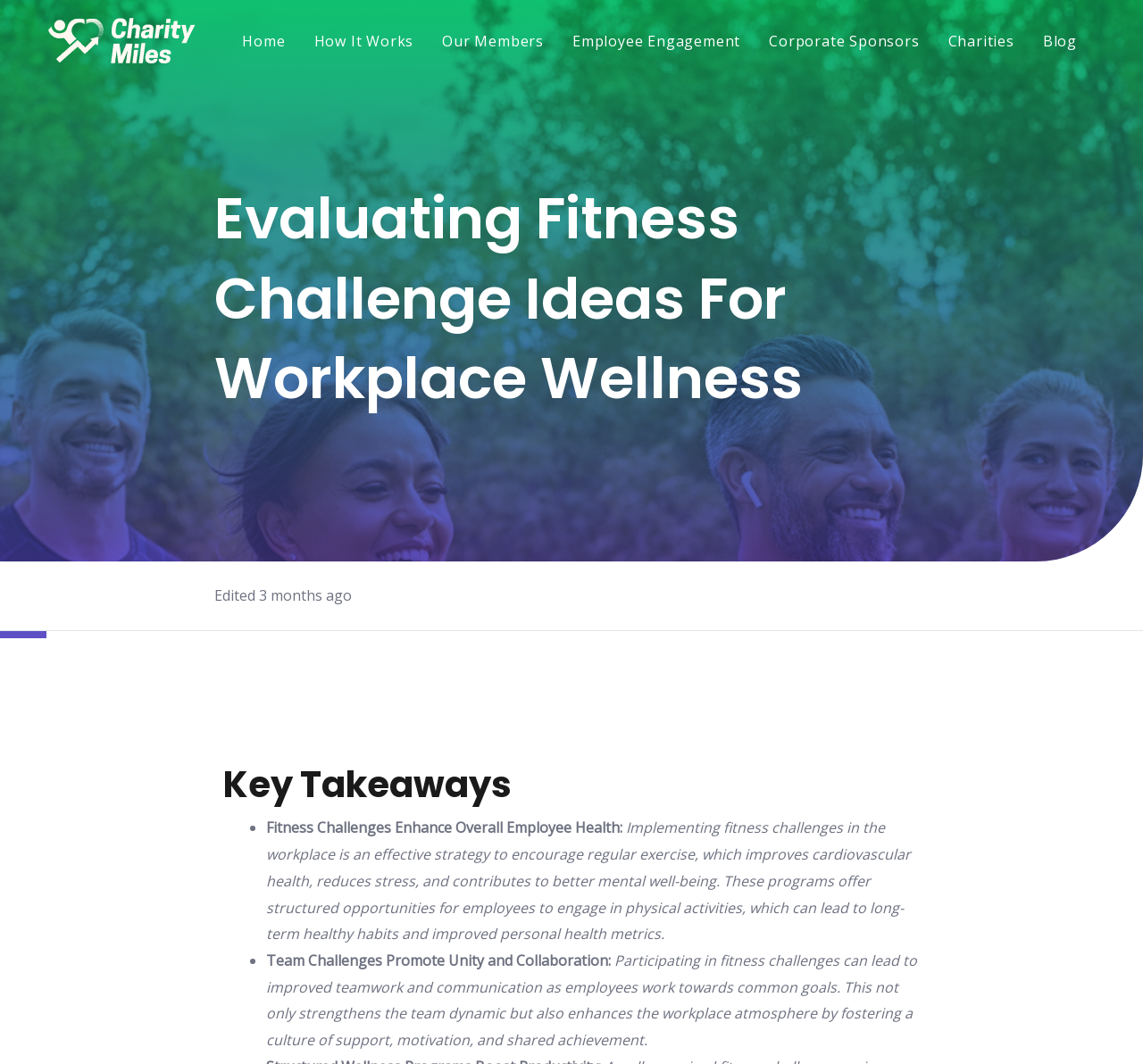What is a result of implementing fitness challenges in the workplace?
Based on the image content, provide your answer in one word or a short phrase.

Long-term healthy habits